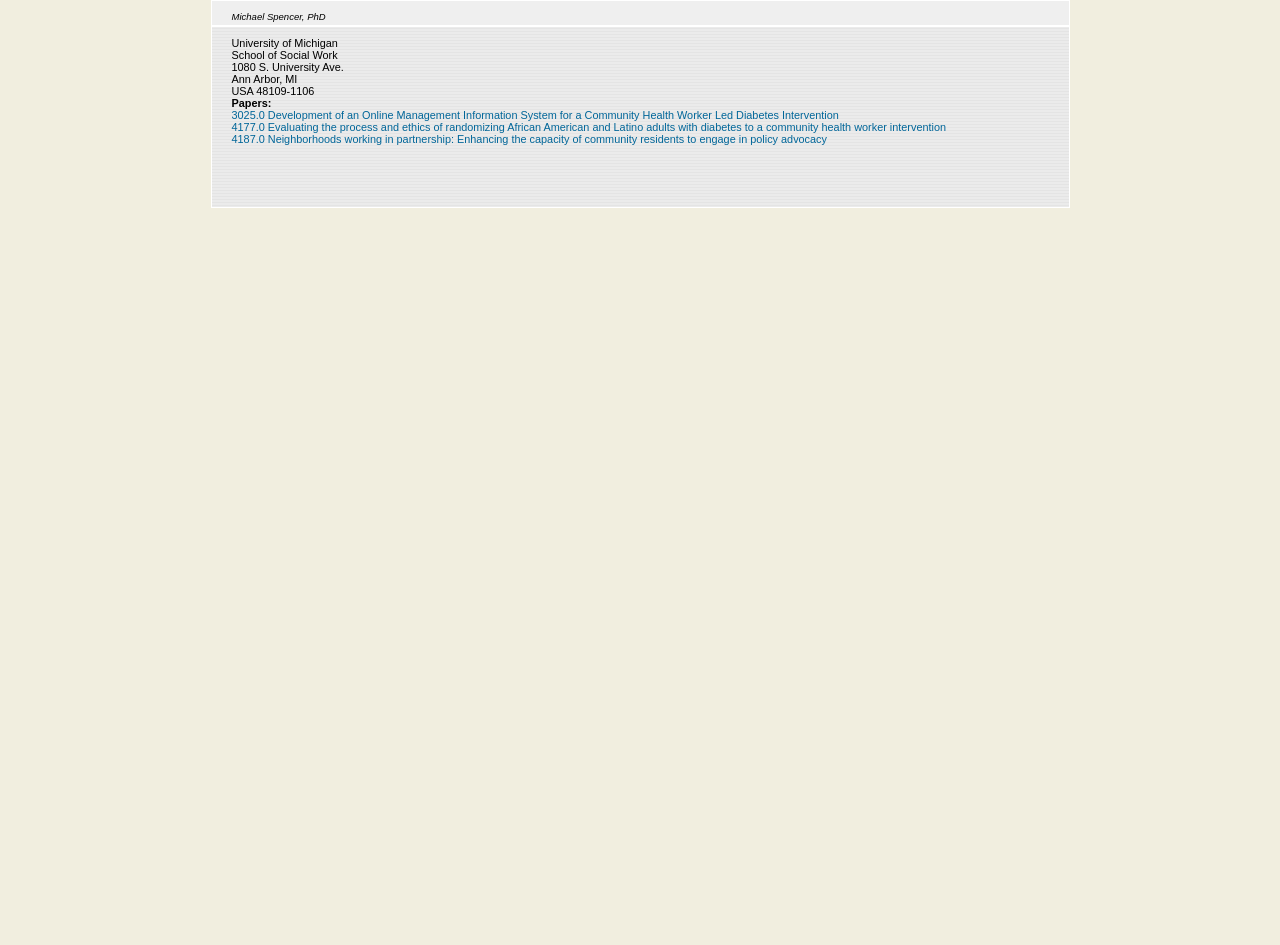Identify the primary heading of the webpage and provide its text.

Michael Spencer, PhD